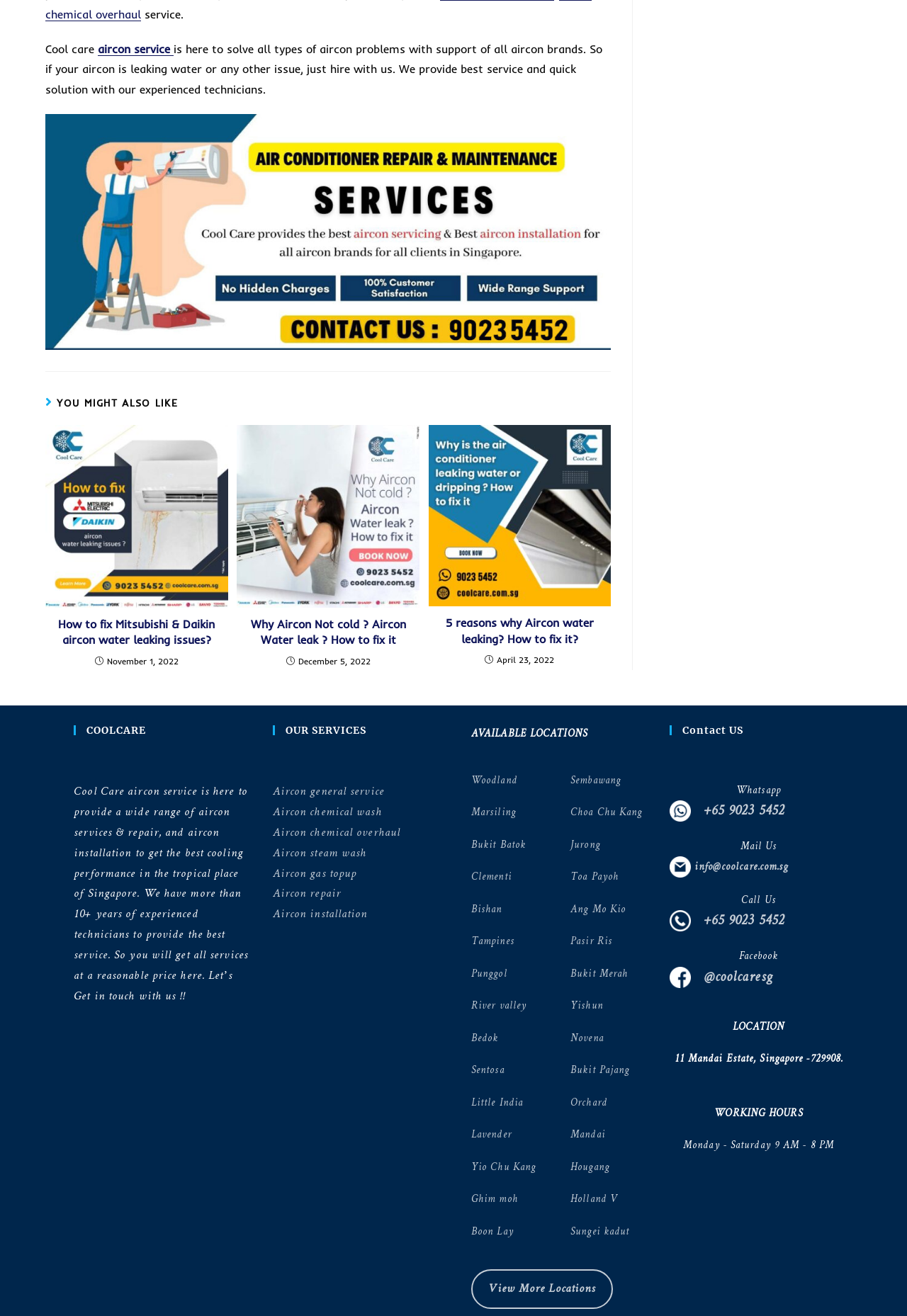Determine the bounding box coordinates for the area that needs to be clicked to fulfill this task: "Click on 'aircon service'". The coordinates must be given as four float numbers between 0 and 1, i.e., [left, top, right, bottom].

[0.108, 0.032, 0.191, 0.042]